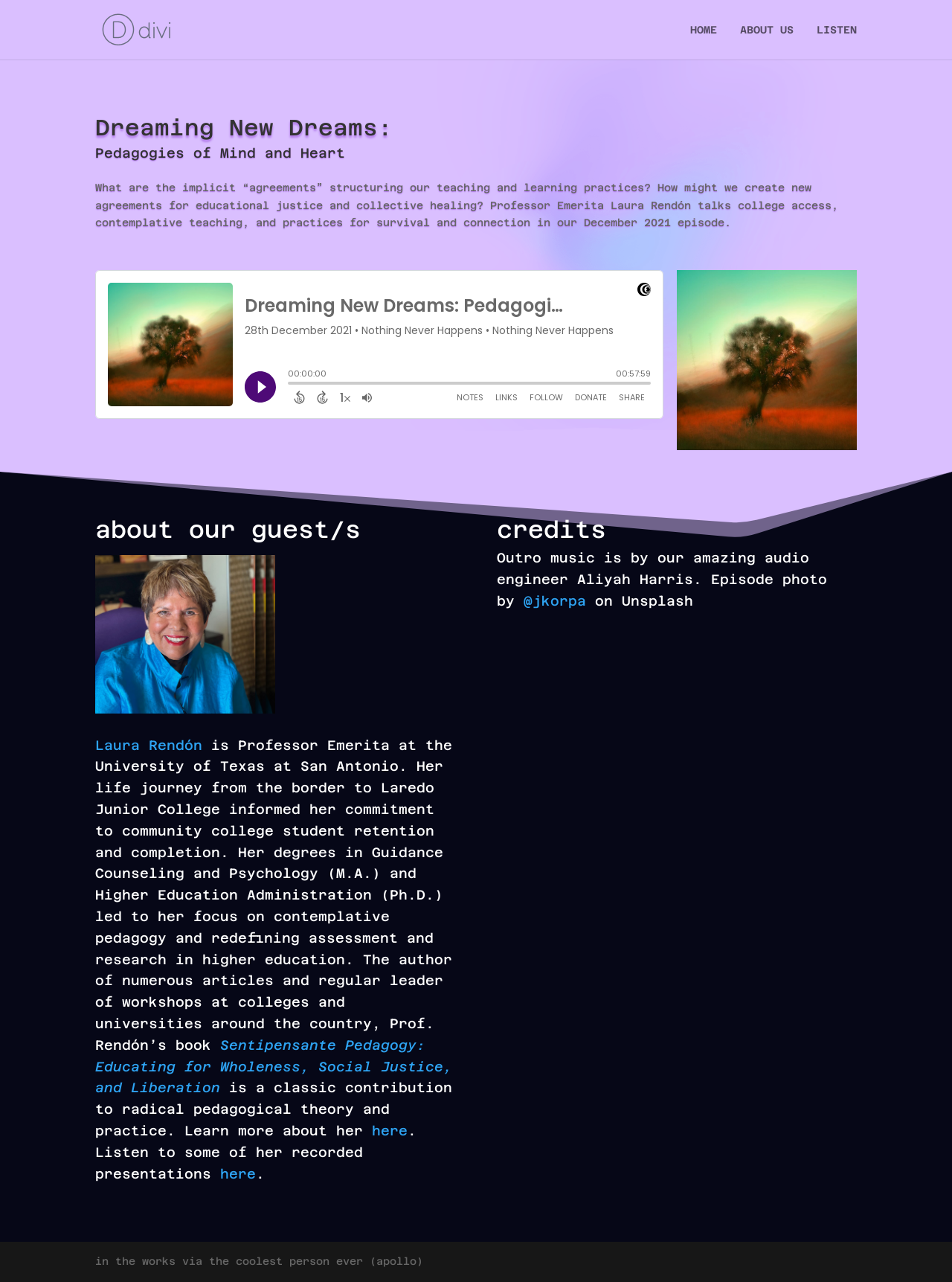Using the details from the image, please elaborate on the following question: Who is the audio engineer for the episode?

I found the answer by looking at the credits section of the webpage, where it mentions 'Outro music is by our amazing audio engineer Aliyah Harris.'